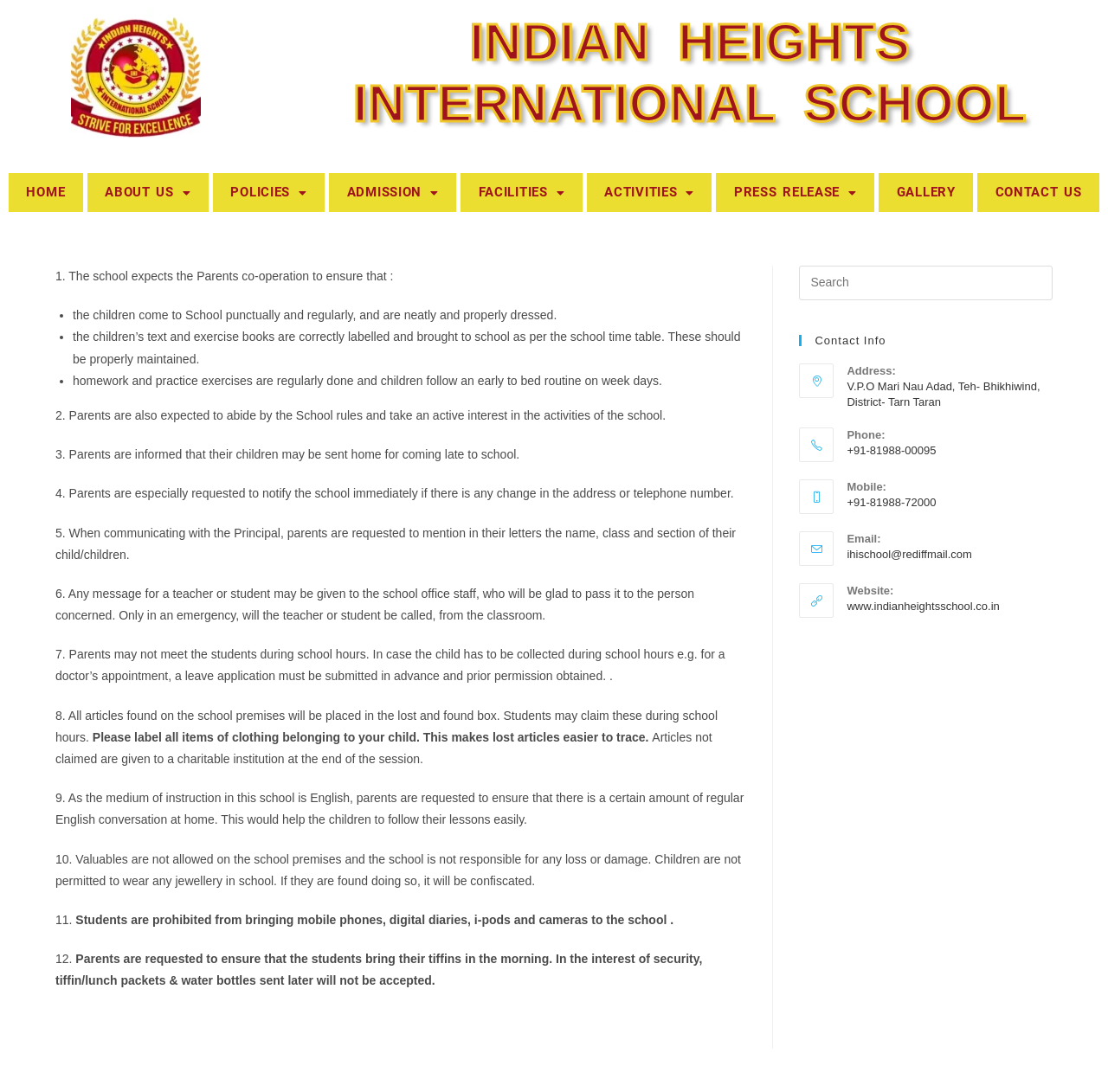What is the language of instruction in this school?
Utilize the information in the image to give a detailed answer to the question.

The webpage mentions that the medium of instruction in this school is English, and parents are requested to ensure that there is a certain amount of regular English conversation at home to help their children follow their lessons easily.